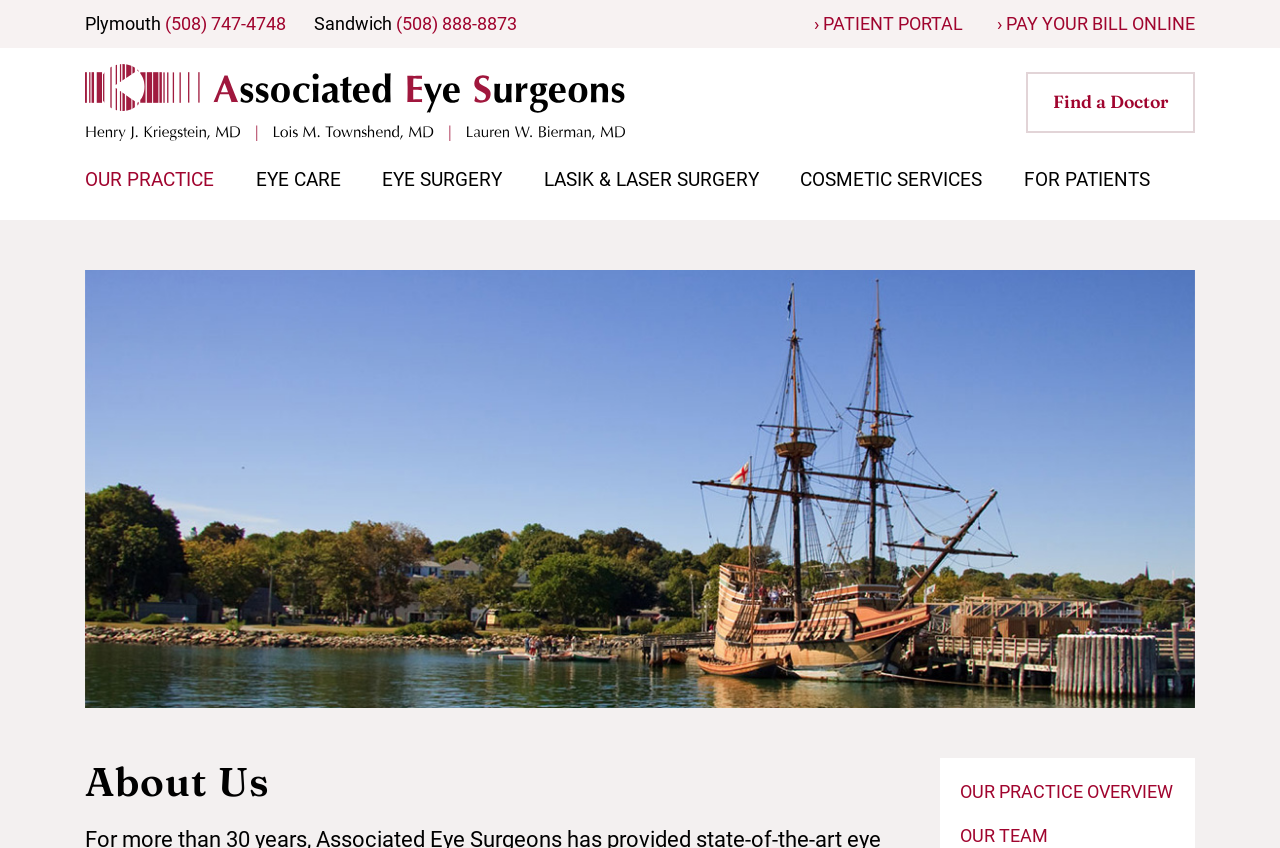Give a concise answer of one word or phrase to the question: 
What is the phone number of the Plymouth office?

(508) 747-4748